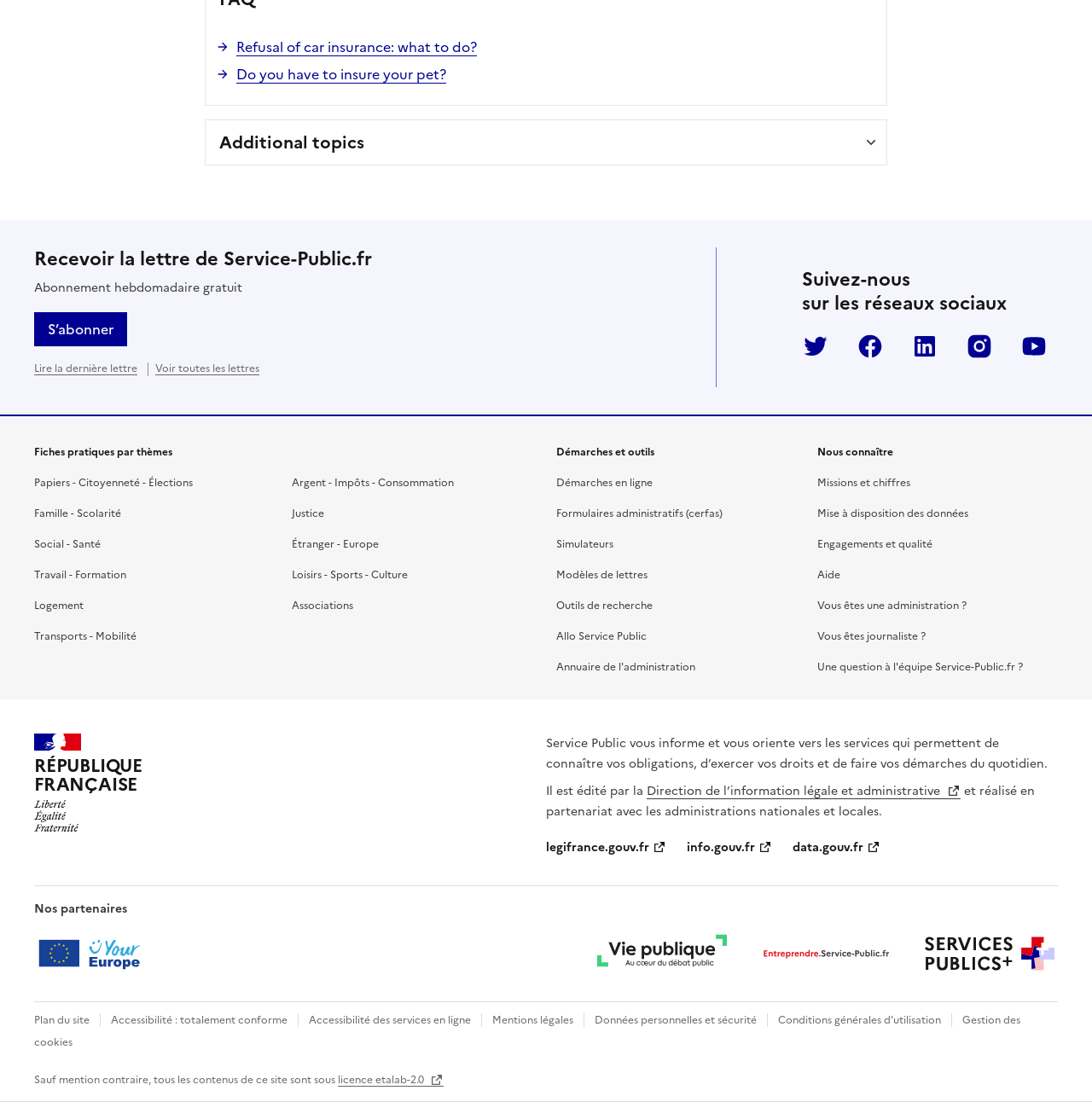Identify the bounding box coordinates of the clickable region to carry out the given instruction: "Explore Cartoon snakes clip art".

None